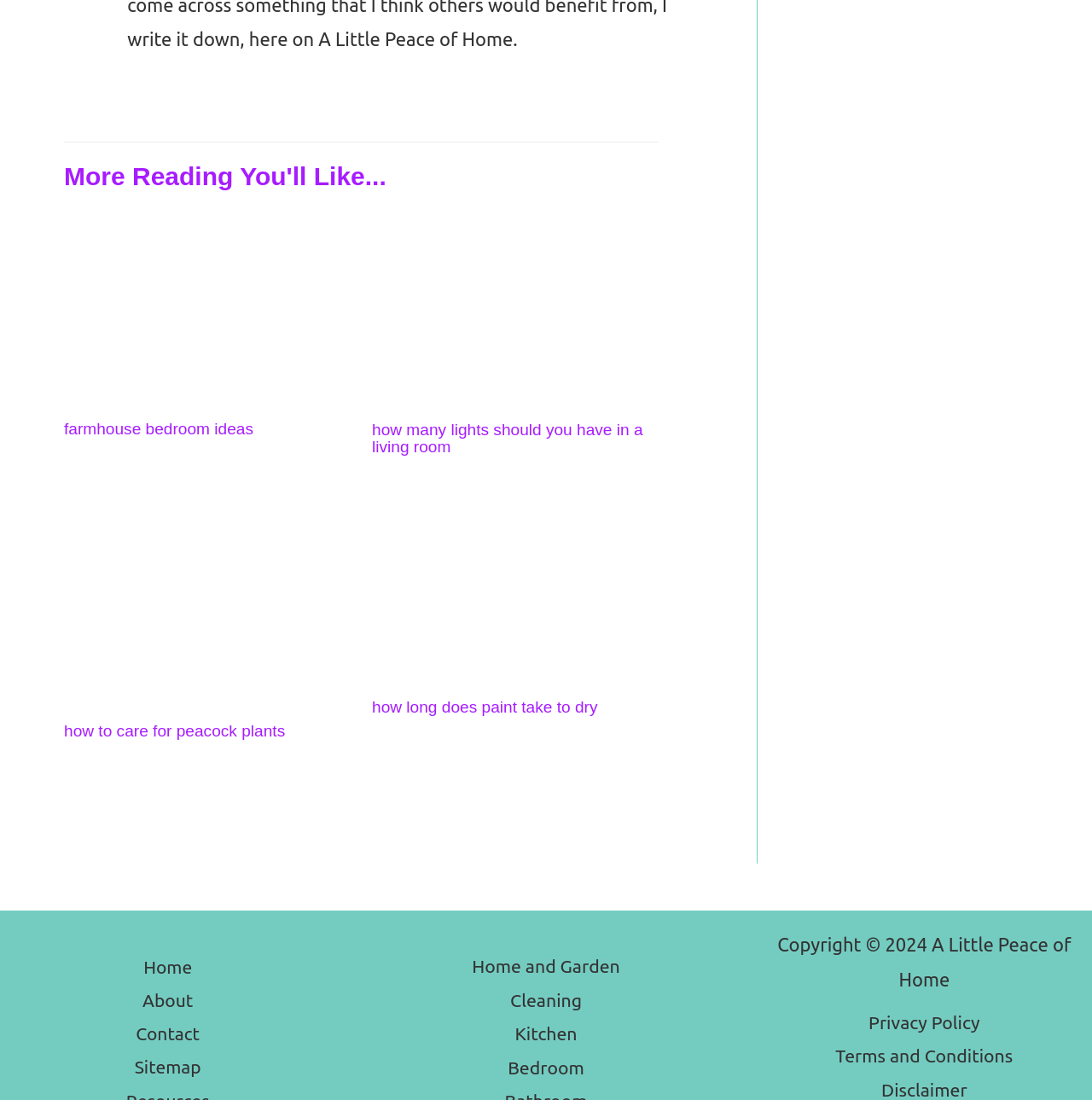Please determine the bounding box coordinates for the UI element described as: "Cleaning".

[0.466, 0.9, 0.534, 0.919]